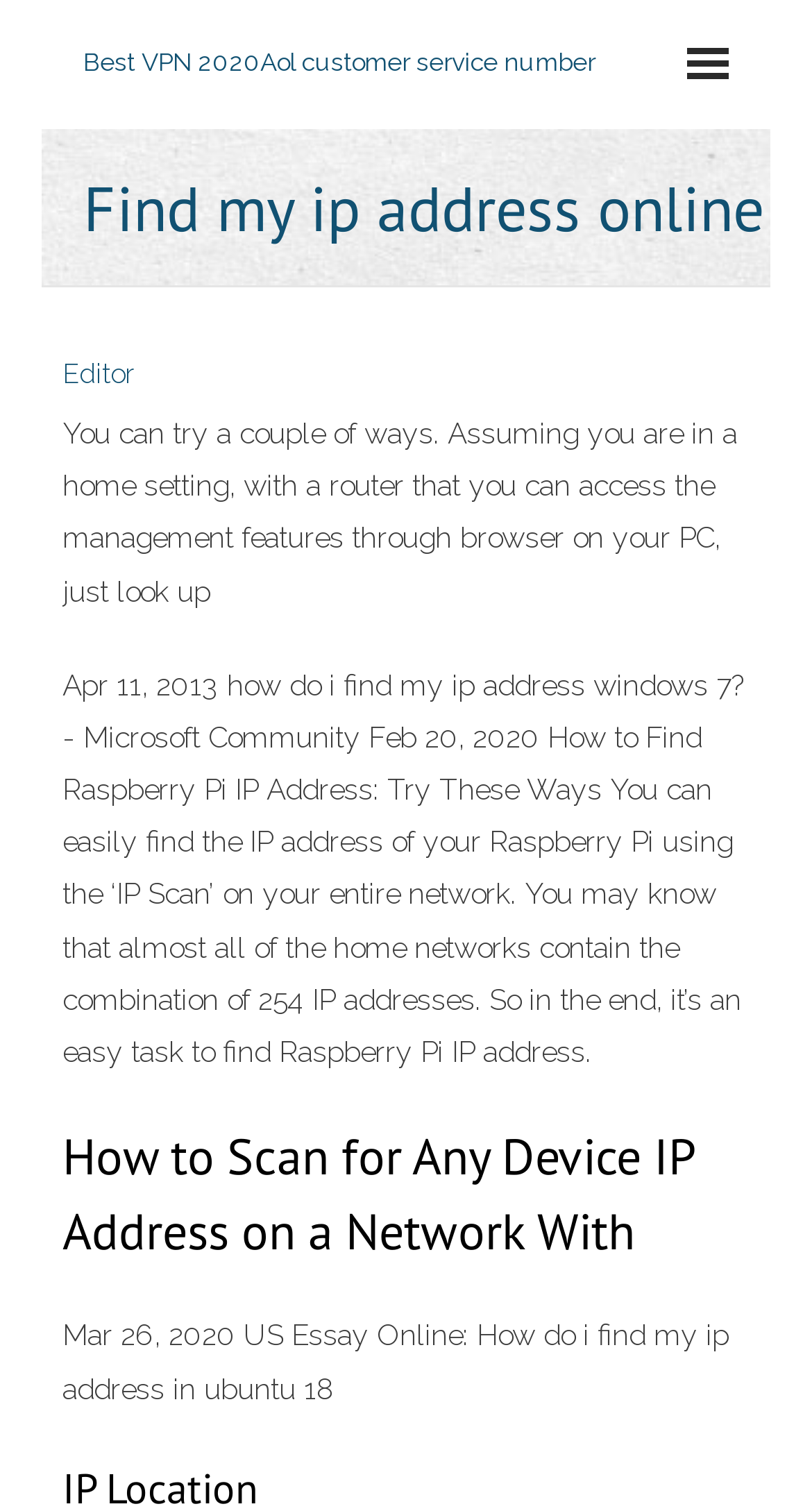What is the format of the dates mentioned on the webpage?
Give a one-word or short-phrase answer derived from the screenshot.

Month Day, Year